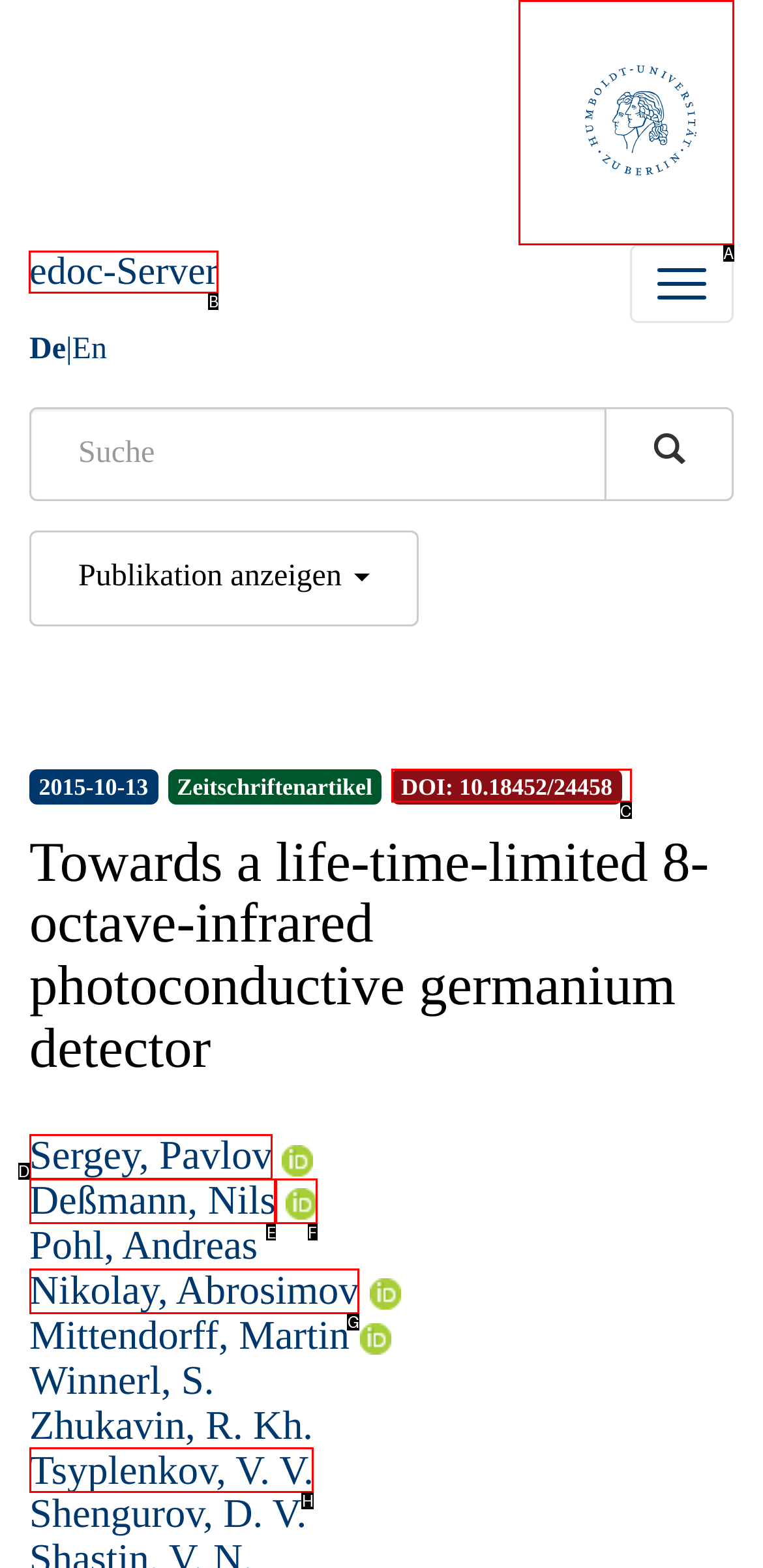Determine the appropriate lettered choice for the task: Visit edoc-Server. Reply with the correct letter.

B